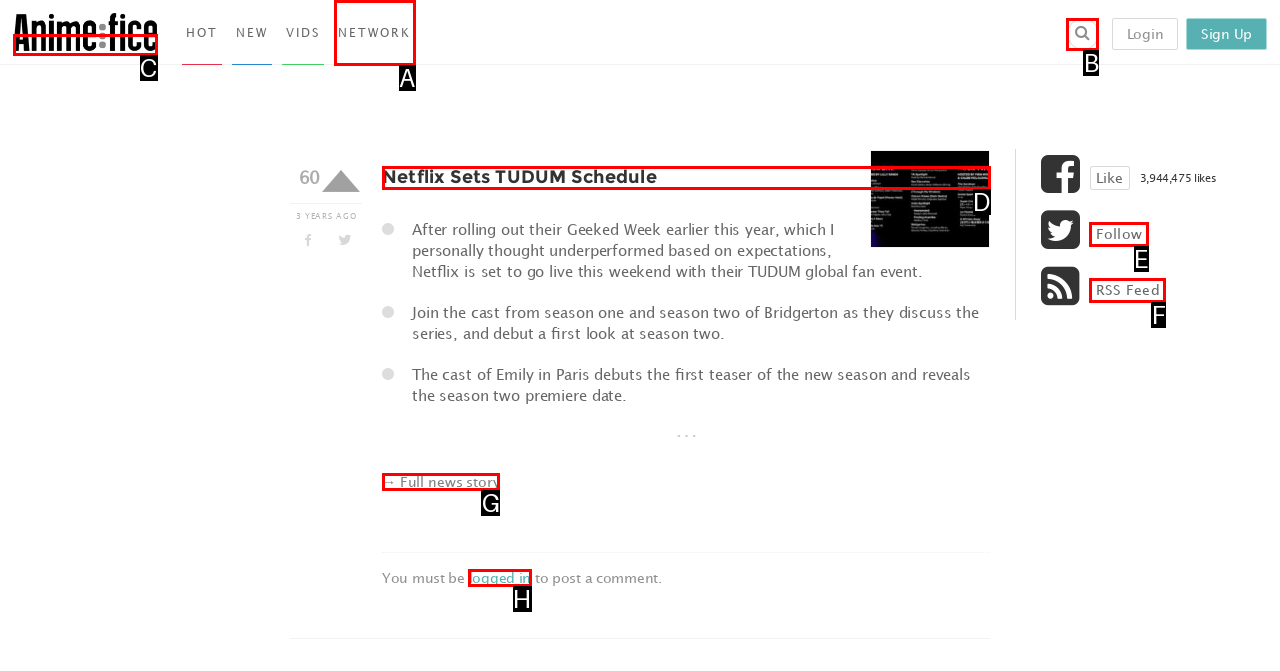Tell me which option best matches the description: A Da Vinci Code Tour
Answer with the option's letter from the given choices directly.

None